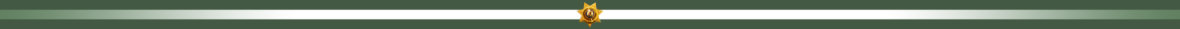What is the purpose of the golden star emblem?
Look at the image and respond to the question as thoroughly as possible.

The caption suggests that the golden star emblem 'adds a touch of elegance and distinction', implying that its purpose is to enhance the visual appeal of the webpage and convey a sense of authority or service.